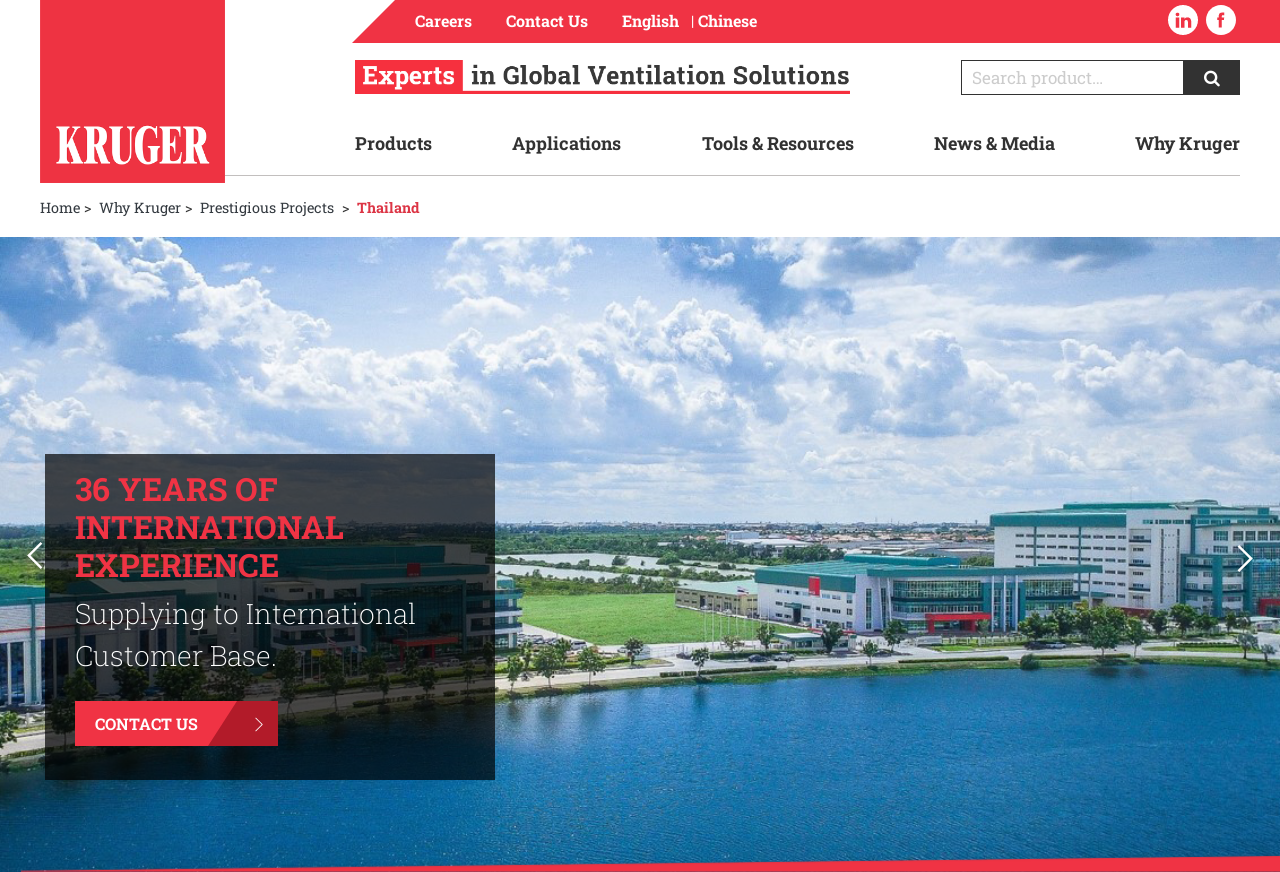Provide the bounding box coordinates of the area you need to click to execute the following instruction: "Click on the Next button".

[0.944, 0.599, 1.0, 0.682]